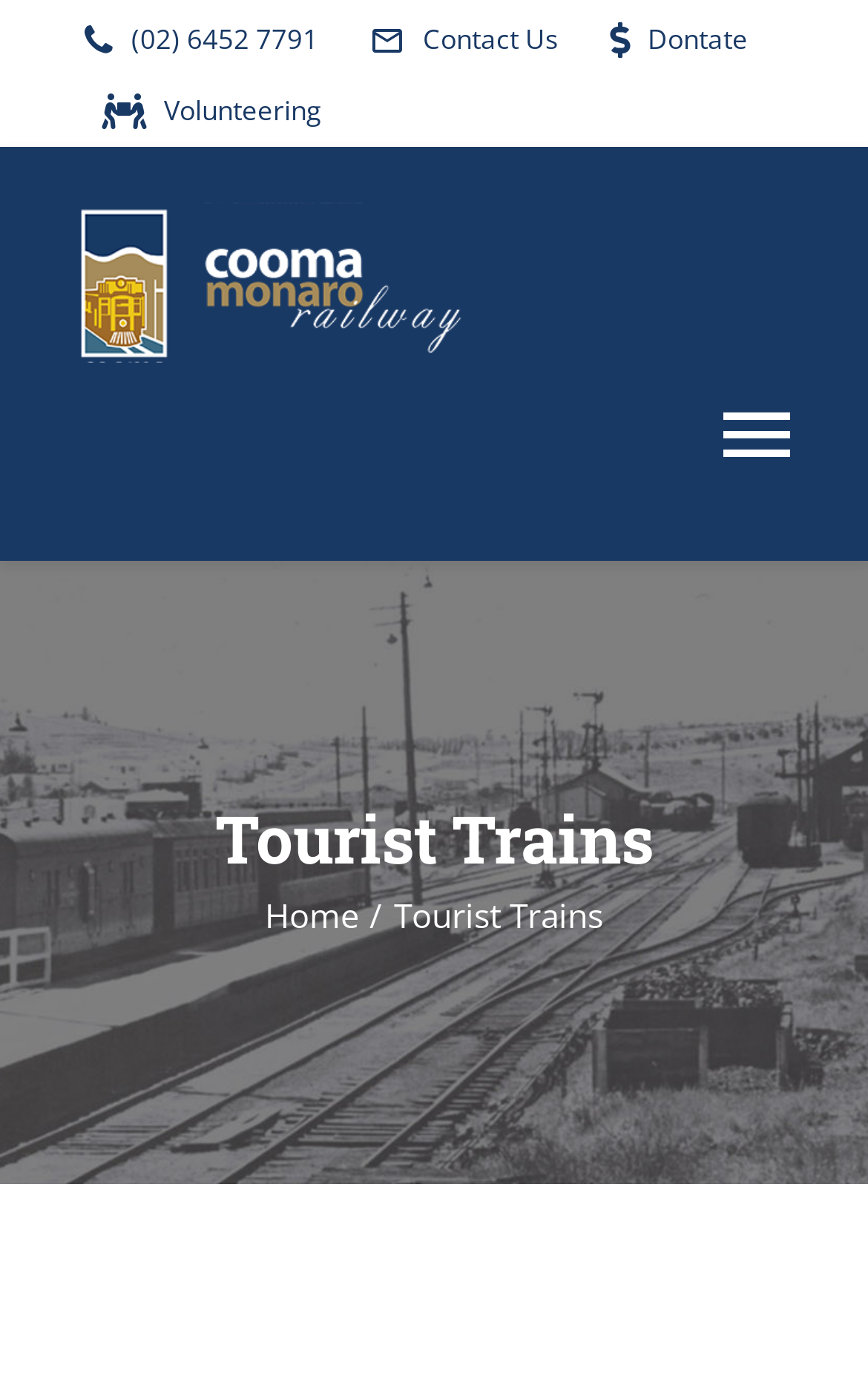Locate the bounding box coordinates of the element that should be clicked to execute the following instruction: "View the TOURIST TRAINS page".

[0.0, 0.809, 1.0, 0.913]